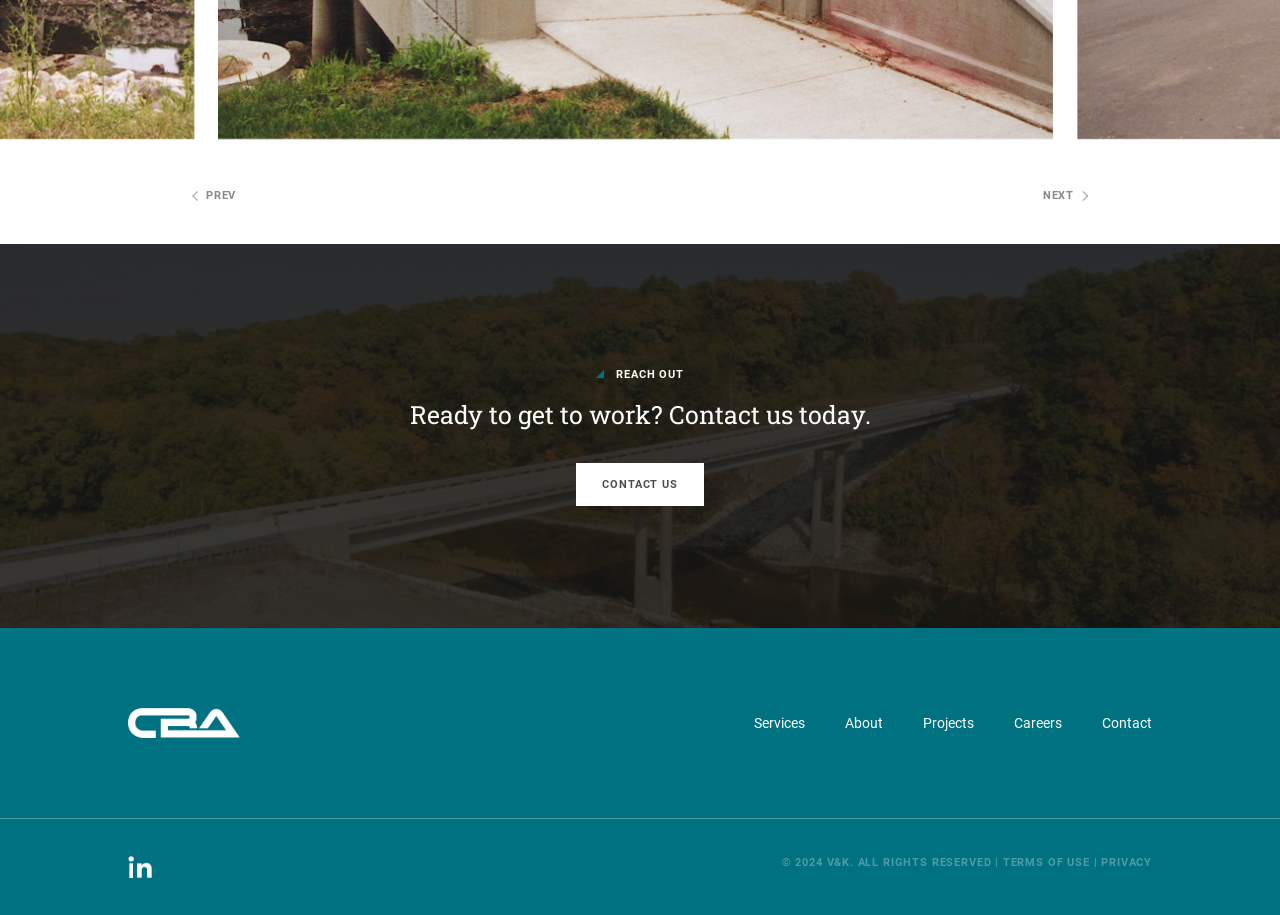Respond concisely with one word or phrase to the following query:
What is the company name?

CB&A